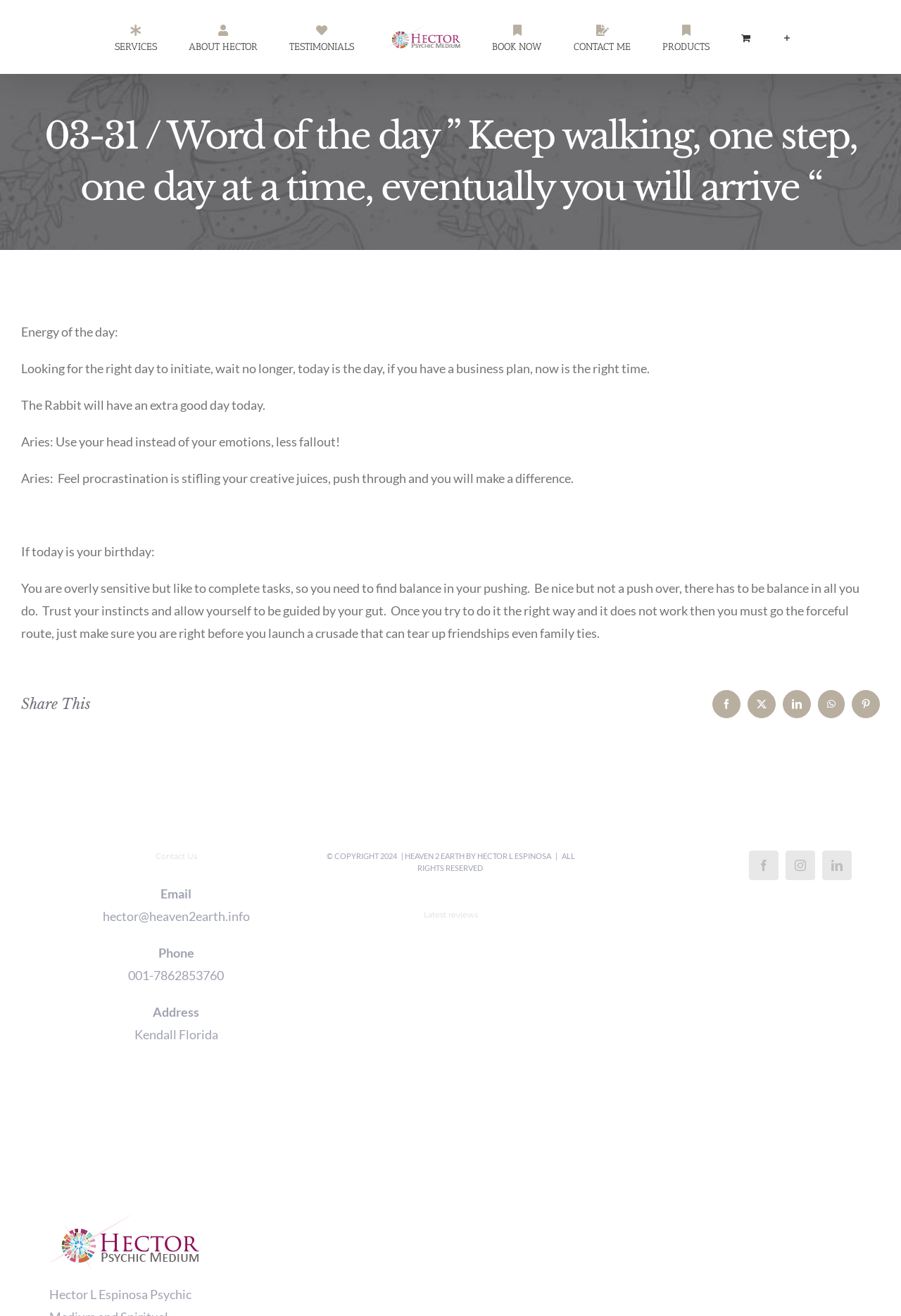Please provide the bounding box coordinates for the element that needs to be clicked to perform the following instruction: "Share on Facebook". The coordinates should be given as four float numbers between 0 and 1, i.e., [left, top, right, bottom].

[0.791, 0.524, 0.822, 0.546]